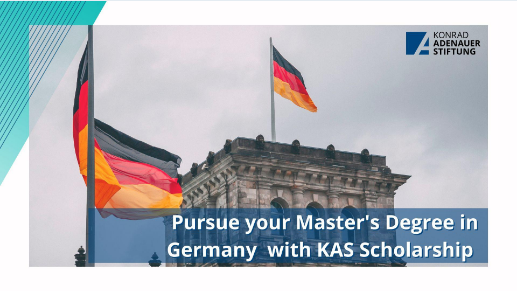Create a detailed narrative of what is happening in the image.

This image promotes the opportunity to pursue a Master's degree in Germany through the KAS Scholarship, as offered by the Konrad Adenauer Stiftung. It features a prominent building flying the German flag, symbolizing educational and cultural ties to Germany. The text overlay reads, "Pursue your Master's Degree in Germany with KAS Scholarship," emphasizing the scholarship's support for international students seeking advanced education. The visual elements, including the flags and the architectural backdrop, reinforce the theme of academic pursuit and the foundation's commitment to facilitating educational opportunities.